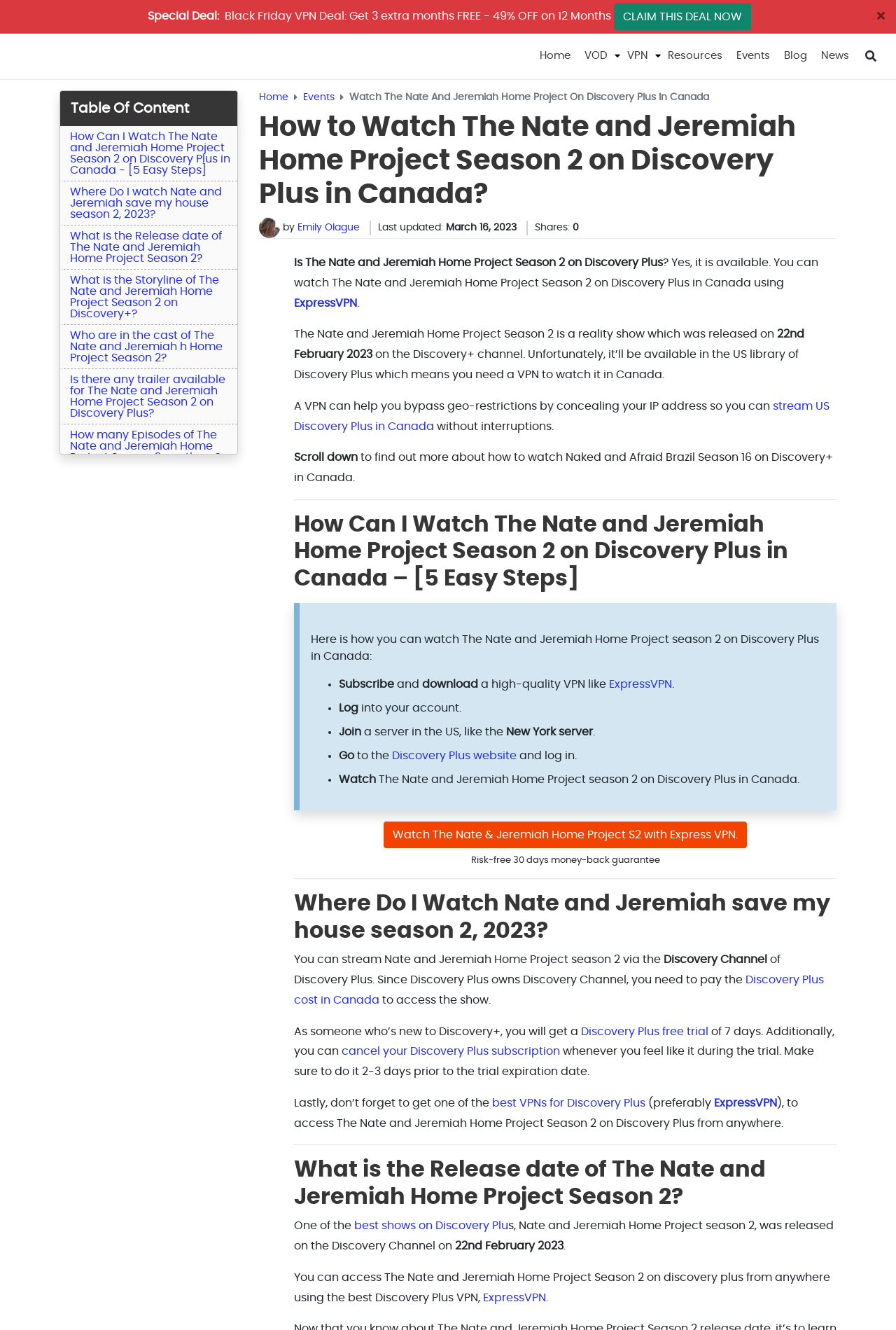What is the title of the webpage?
We need a detailed and exhaustive answer to the question. Please elaborate.

The title of the webpage is obtained from the Root Element 'How to Watch The Nate and Jeremiah Home Project Season 2 on Discovery Plus in Canada?' which is the main heading of the webpage.